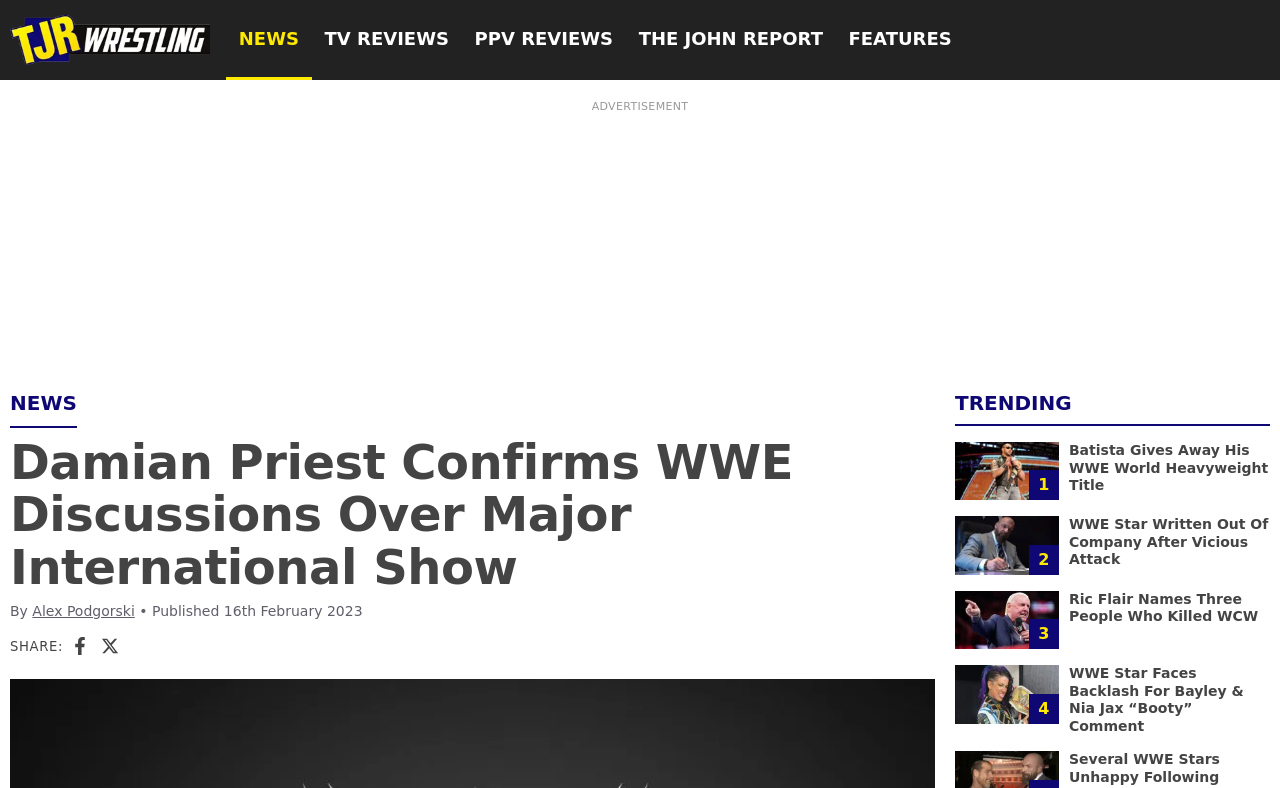What is the name of the website?
Based on the visual details in the image, please answer the question thoroughly.

I determined the answer by looking at the top-left corner of the webpage, where I found a logo and a link with the text 'TJR Wrestling'. This suggests that the website is named TJR Wrestling.